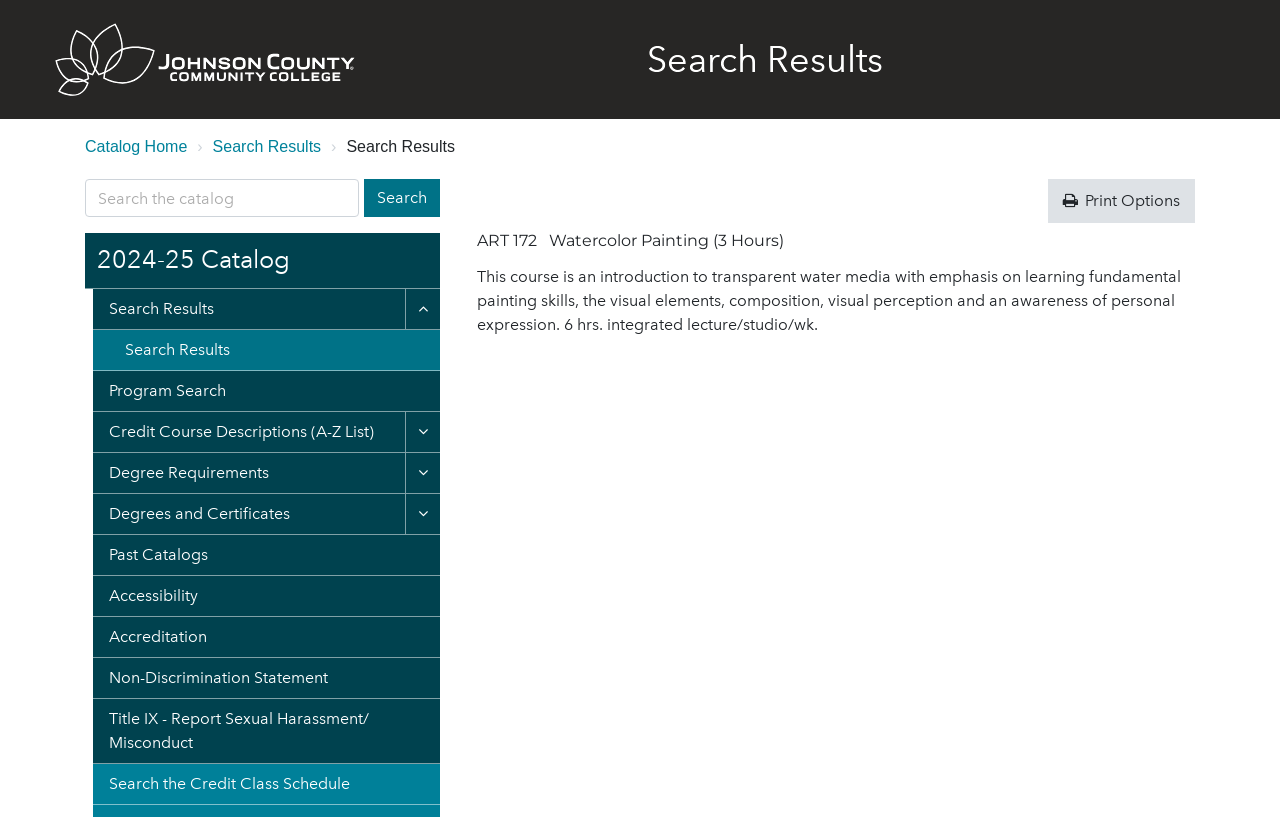Identify the bounding box coordinates of the region that needs to be clicked to carry out this instruction: "Click the JCCC Logo". Provide these coordinates as four float numbers ranging from 0 to 1, i.e., [left, top, right, bottom].

[0.043, 0.028, 0.277, 0.118]